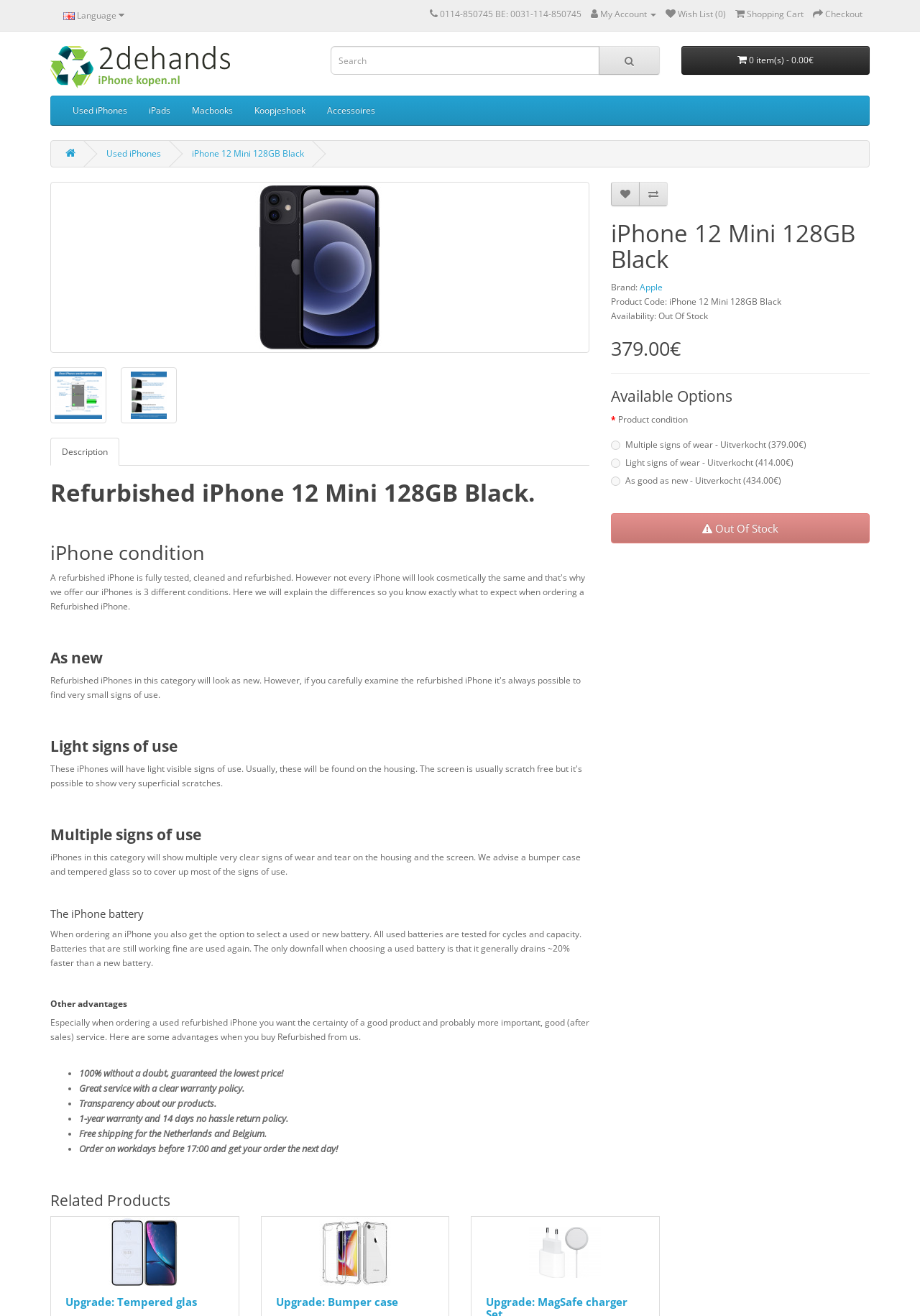What is the condition of the iPhone?
Using the image as a reference, answer with just one word or a short phrase.

Multiple signs of wear